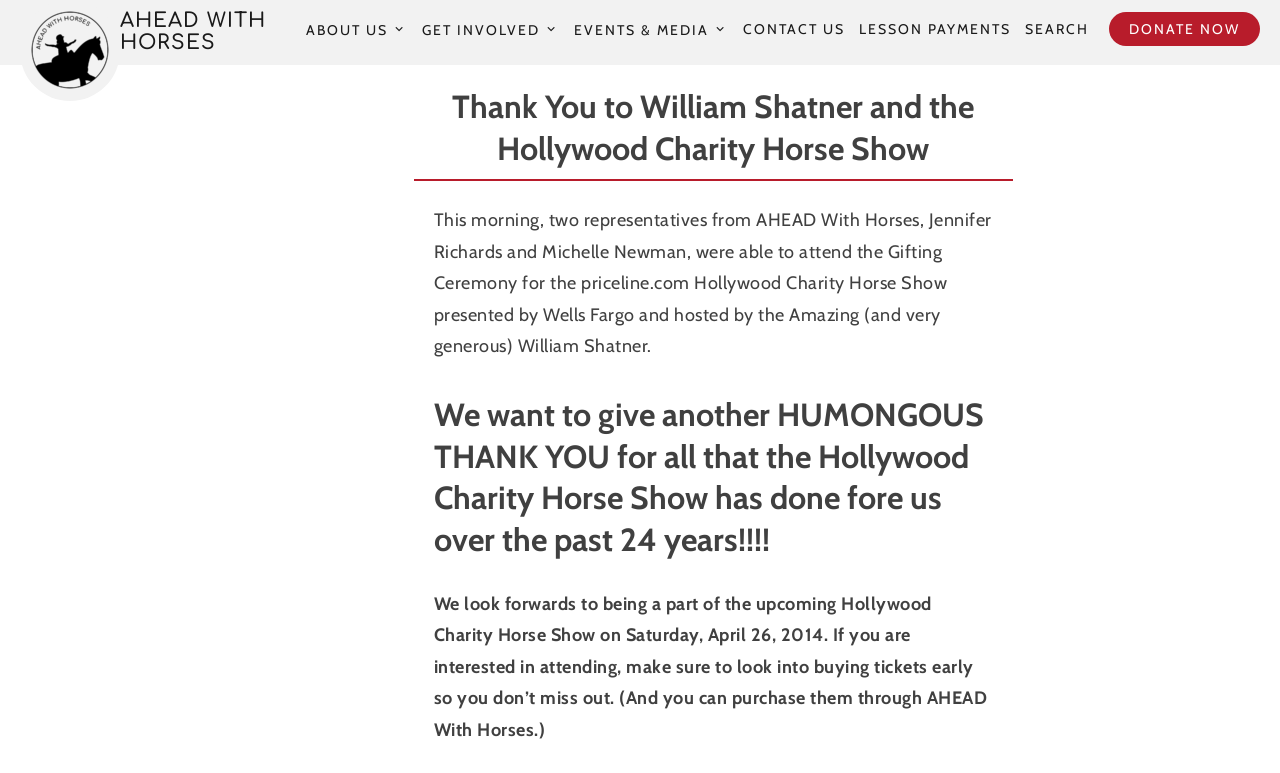Can you extract the headline from the webpage for me?

We support Goodshop!